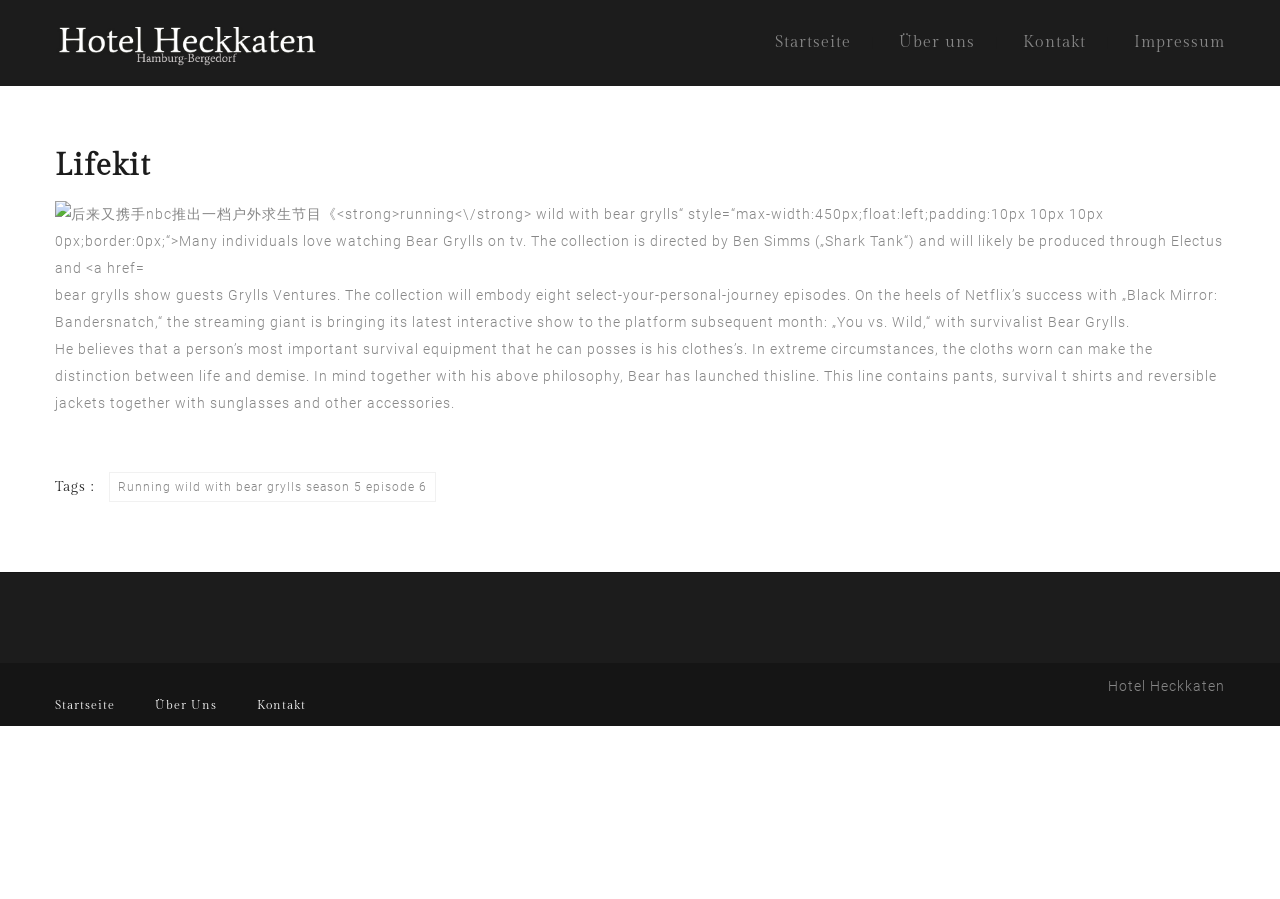Determine the bounding box coordinates for the area that should be clicked to carry out the following instruction: "Click on Über uns".

[0.702, 0.037, 0.762, 0.058]